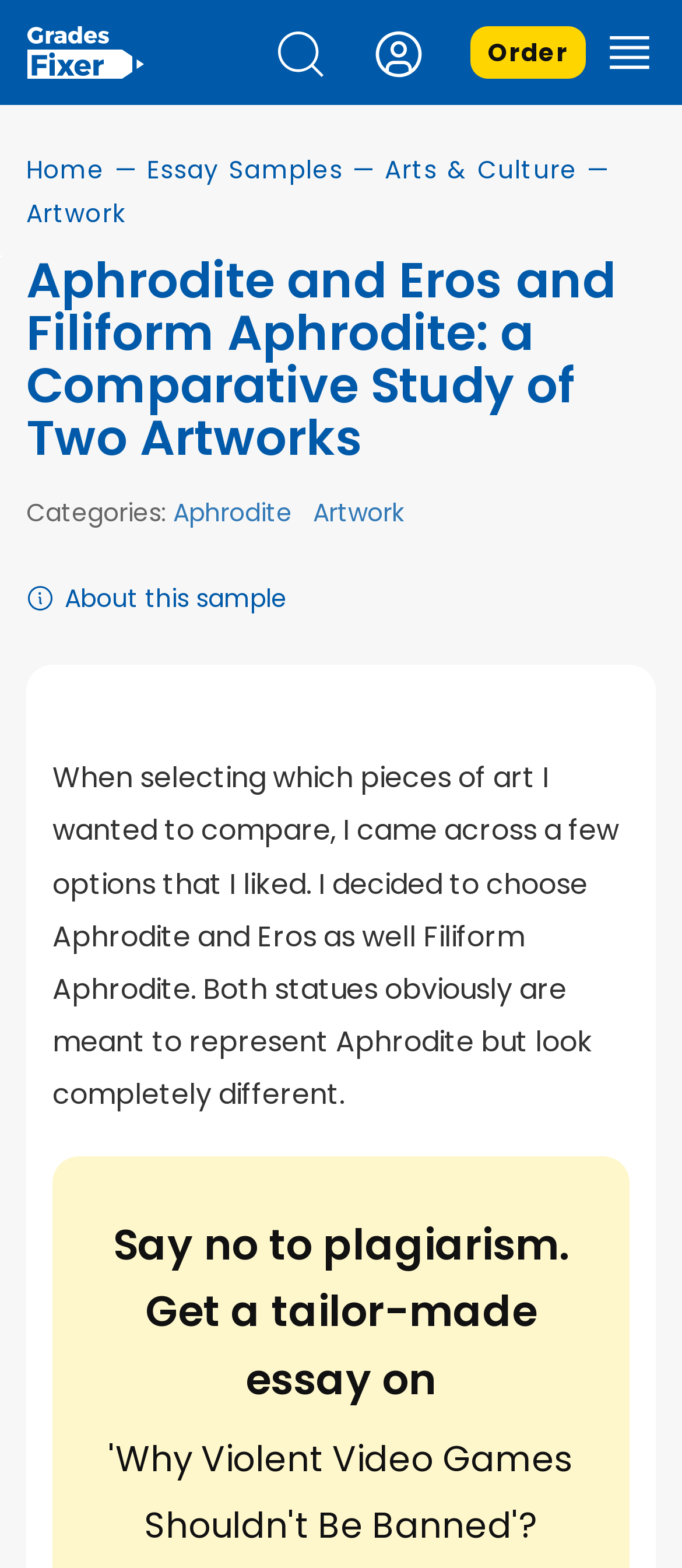What is the category of the essay sample?
From the screenshot, provide a brief answer in one word or phrase.

Arts & Culture